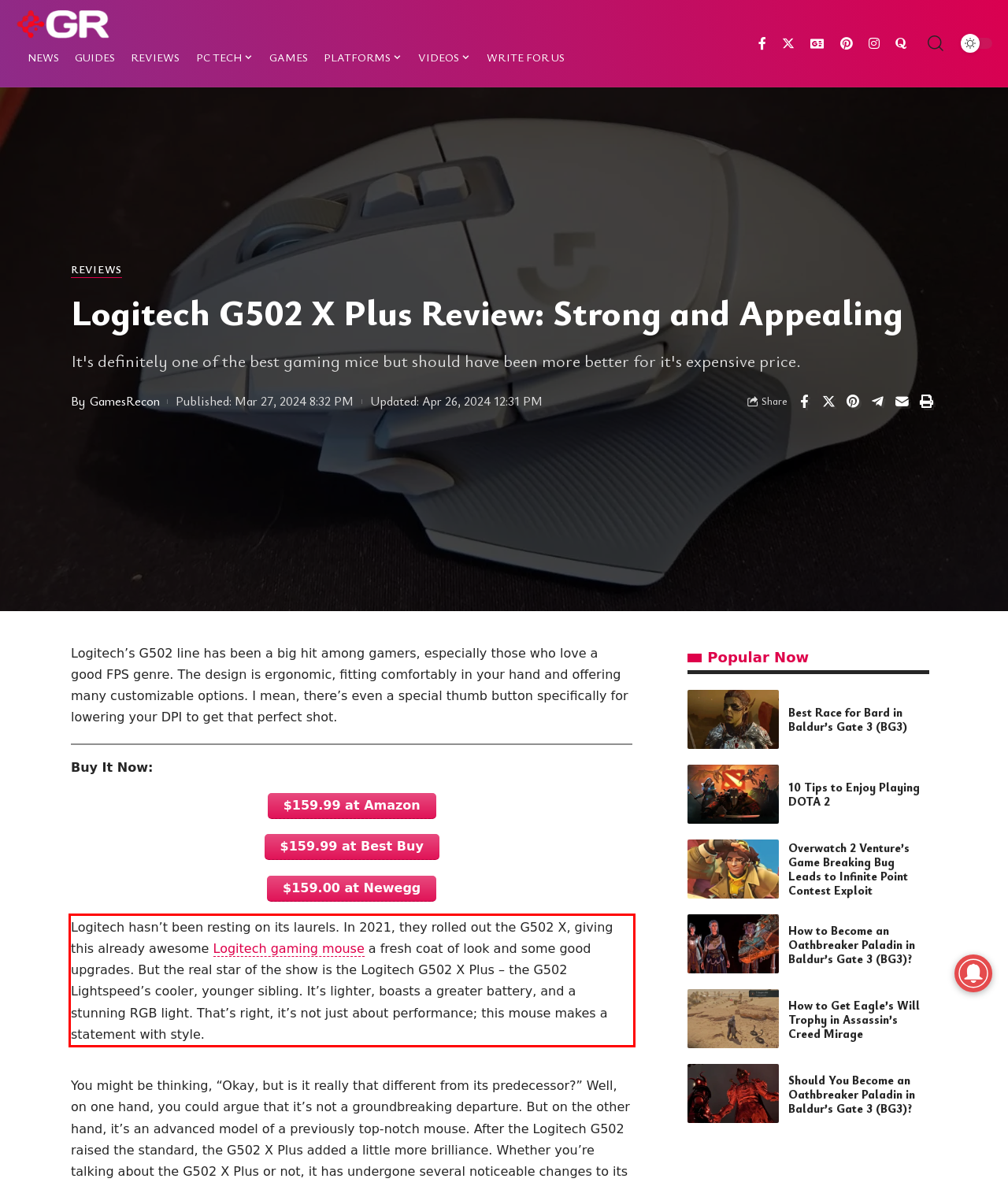Please identify and extract the text from the UI element that is surrounded by a red bounding box in the provided webpage screenshot.

Logitech hasn’t been resting on its laurels. In 2021, they rolled out the G502 X, giving this already awesome Logitech gaming mouse a fresh coat of look and some good upgrades. But the real star of the show is the Logitech G502 X Plus – the G502 Lightspeed’s cooler, younger sibling. It’s lighter, boasts a greater battery, and a stunning RGB light. That’s right, it’s not just about performance; this mouse makes a statement with style.